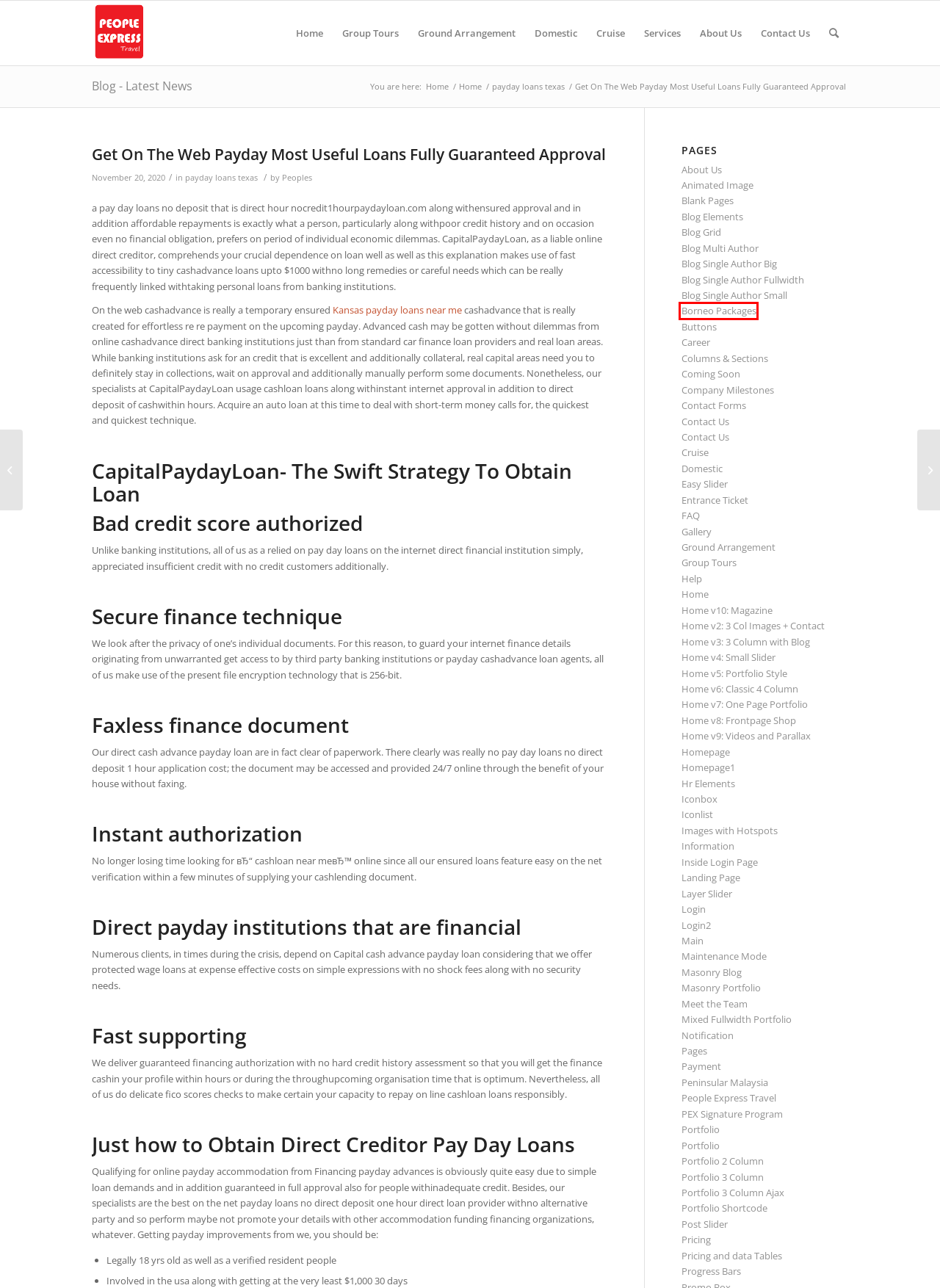Review the webpage screenshot and focus on the UI element within the red bounding box. Select the best-matching webpage description for the new webpage that follows after clicking the highlighted element. Here are the candidates:
A. Home v4: Small Slider – Malaysia Travel Agency | People Express Travel Sdn Bhd
B. Login – Malaysia Travel Agency | People Express Travel Sdn Bhd
C. Iconlist – Malaysia Travel Agency | People Express Travel Sdn Bhd
D. Portfolio 3 Column – Malaysia Travel Agency | People Express Travel Sdn Bhd
E. Entrance Ticket – Malaysia Travel Agency | People Express Travel Sdn Bhd
F. FAQ – Malaysia Travel Agency | People Express Travel Sdn Bhd
G. Portfolio 2 Column – Malaysia Travel Agency | People Express Travel Sdn Bhd
H. Borneo Packages – Malaysia Travel Agency | People Express Travel Sdn Bhd

H